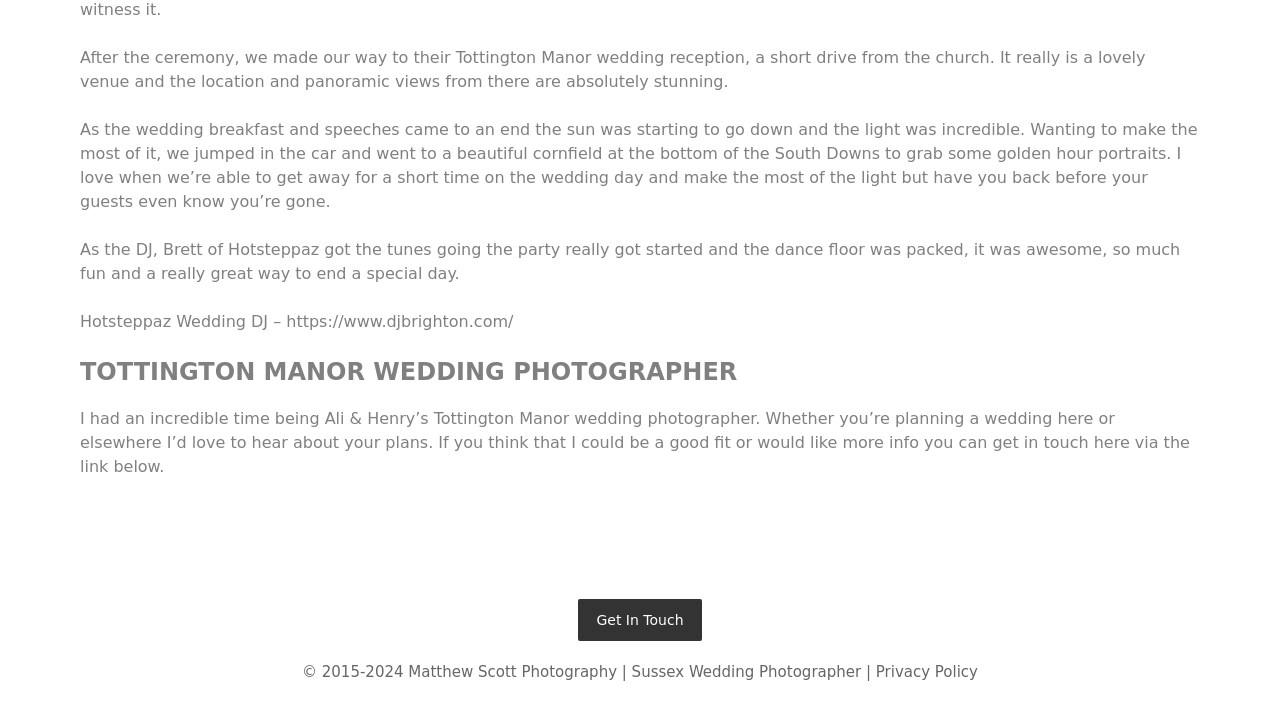What is the location of the wedding reception?
Make sure to answer the question with a detailed and comprehensive explanation.

The location of the wedding reception is mentioned in the first paragraph of the webpage as 'Tottington Manor', which is described as a lovely venue with stunning panoramic views.